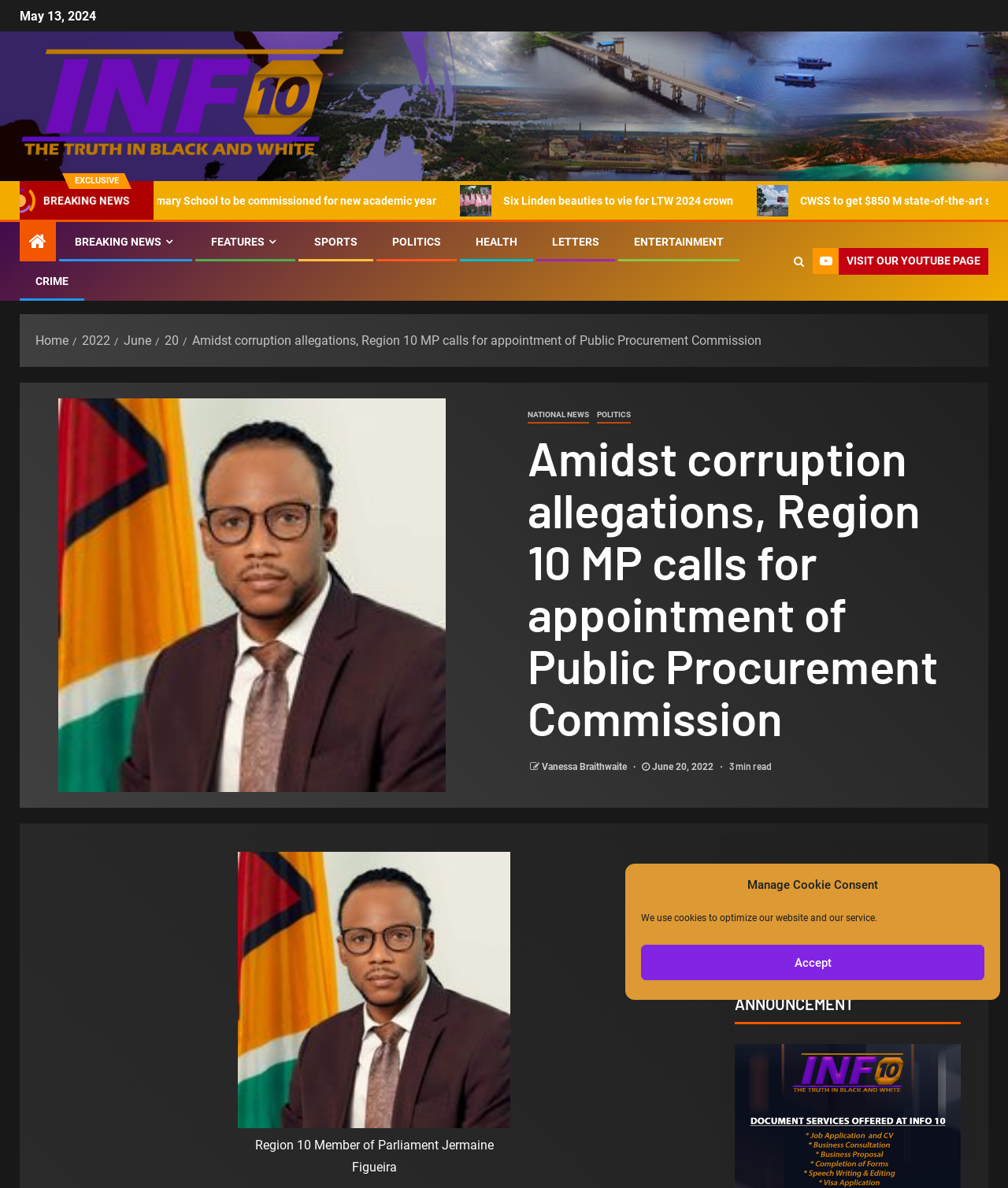Please provide a one-word or phrase answer to the question: 
What type of news is the article categorized under?

POLITICS